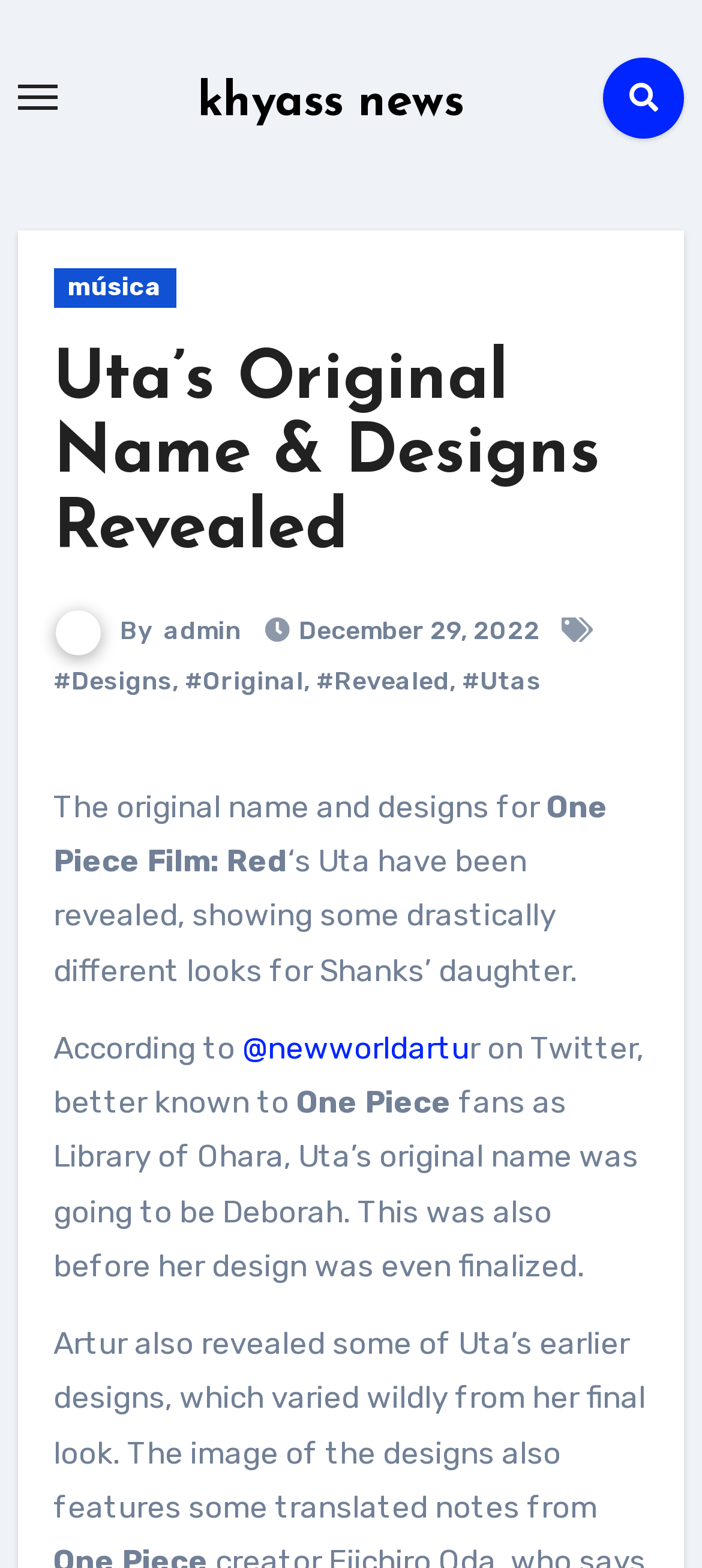Create a detailed narrative describing the layout and content of the webpage.

The webpage is an article about the original name and designs of Uta, a character from One Piece Film: Red. At the top left, there is a button to toggle navigation, and next to it, a link to the website "khyass news". On the top right, there is a search icon and a link to the música section.

Below the top navigation, there is a heading that reads "Uta’s Original Name & Designs Revealed", which is also a link to the same article. Underneath, there is a byline that reads "By admin" and a date "December 29, 2022". 

The main content of the article starts with a paragraph that summarizes the original name and designs of Uta. The text is divided into several sections, with links to anchor points in the article, such as "#Designs", "#Original", "#Revealed", and "#Utas". 

The article continues with several paragraphs of text, discussing the original name and designs of Uta, including quotes from Twitter and descriptions of her earlier designs. There are no images on the page, but the text provides a detailed description of the character's design evolution.